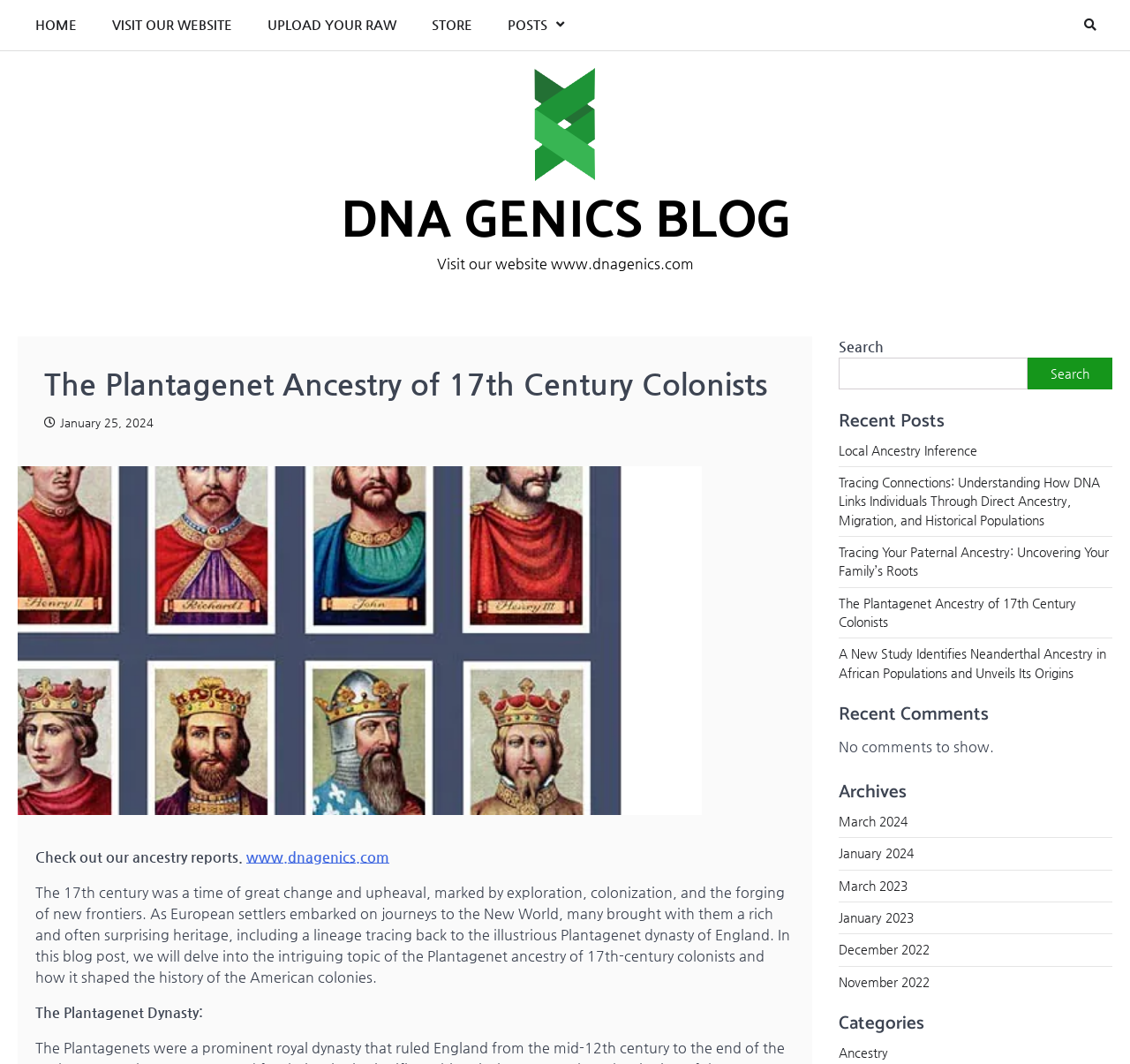Please identify the primary heading of the webpage and give its text content.

The Plantagenet Ancestry of 17th Century Colonists